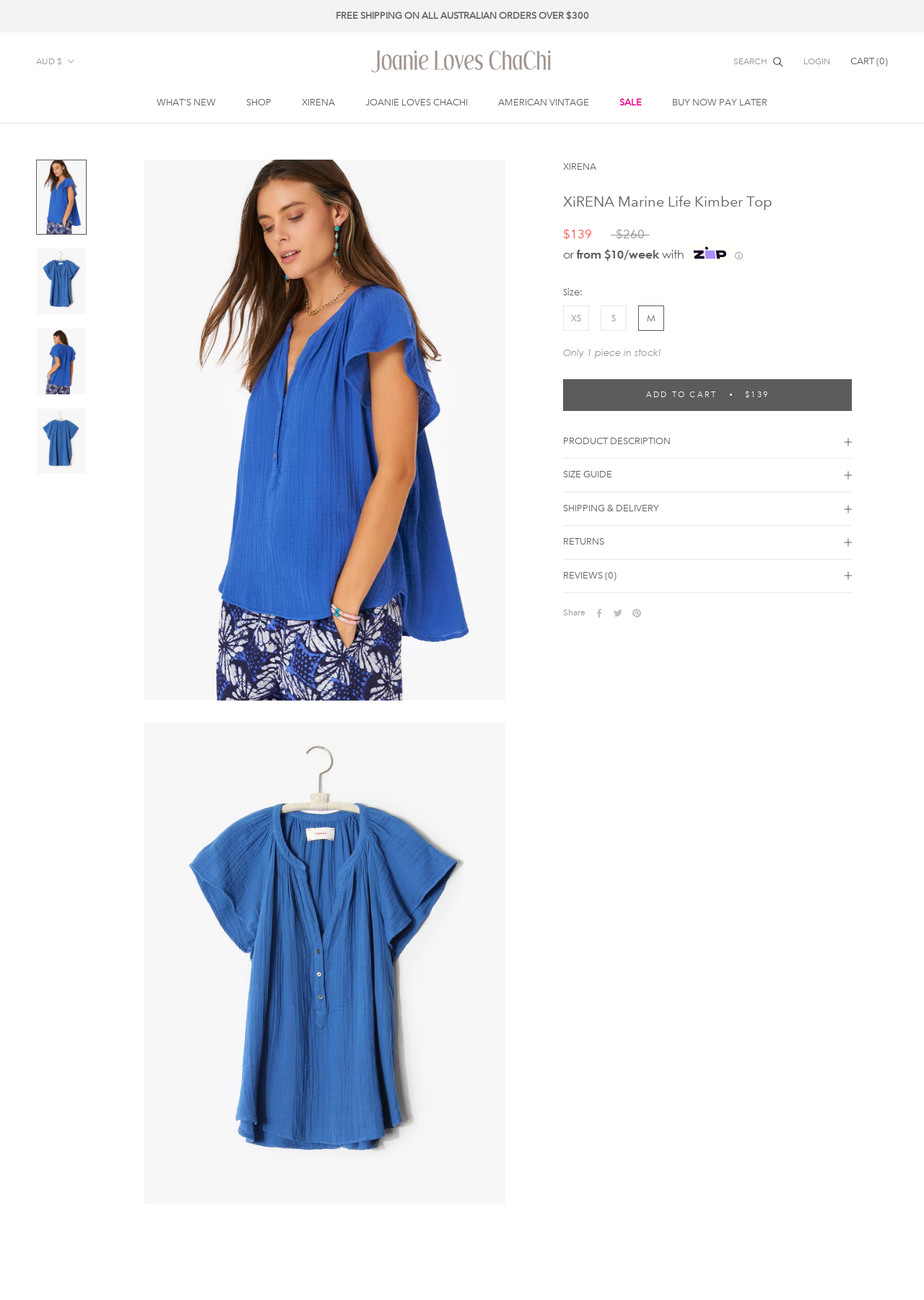Respond to the question below with a single word or phrase:
What is the name of the top?

XiRENA Marine Life Kimber Top